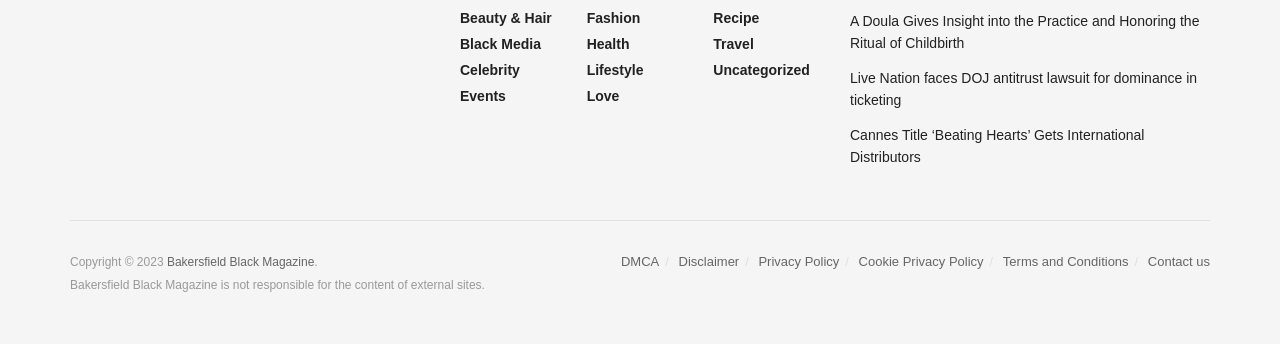Find the bounding box coordinates of the area that needs to be clicked in order to achieve the following instruction: "Contact us". The coordinates should be specified as four float numbers between 0 and 1, i.e., [left, top, right, bottom].

[0.897, 0.739, 0.945, 0.783]